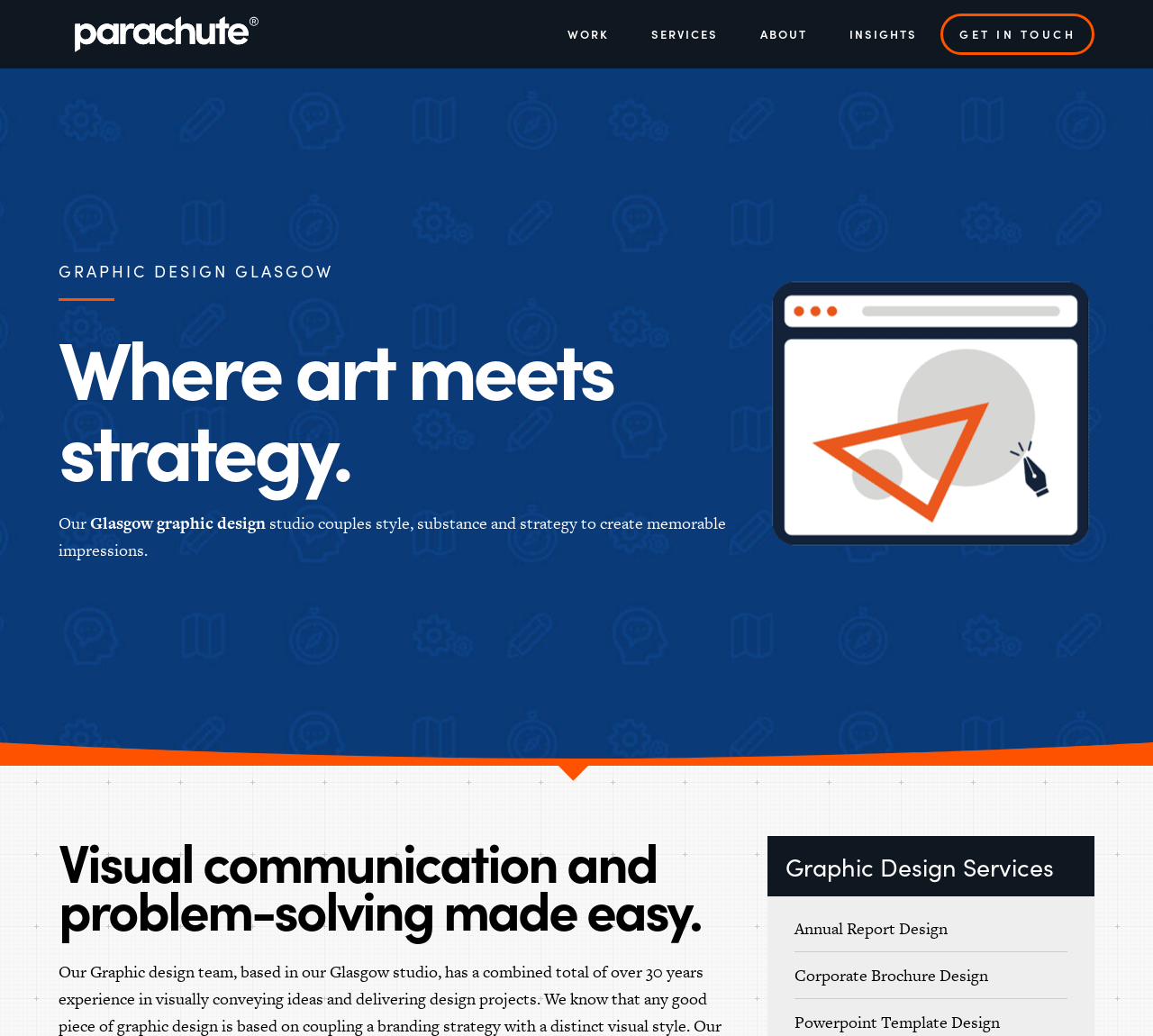Identify the headline of the webpage and generate its text content.

GRAPHIC DESIGN GLASGOW